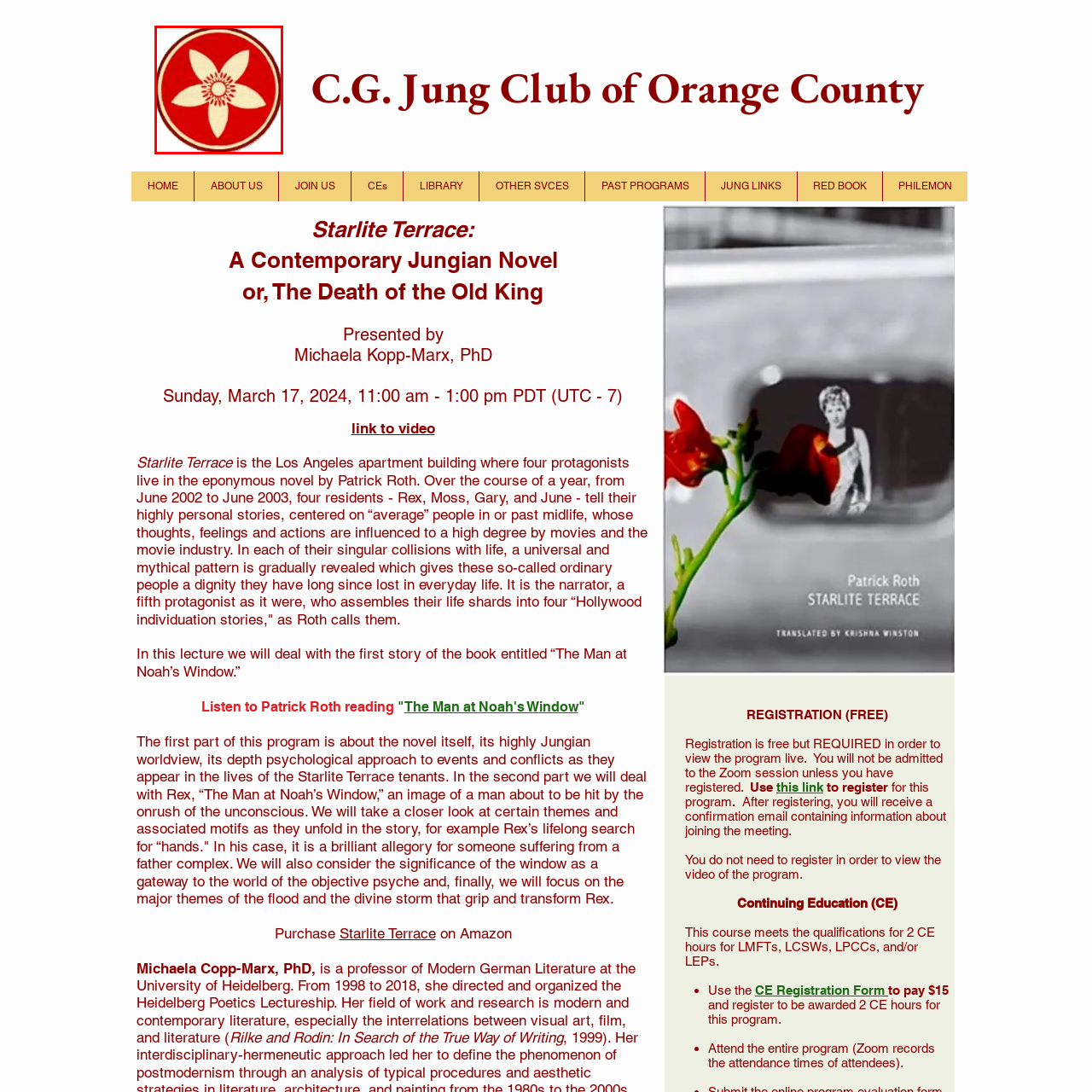Generate a meticulous caption for the image that is highlighted by the red boundary line.

The image features a stylized logo set against a vibrant red background. The design showcases a symmetrical flower with five petals, each featuring a rounded shape that radiates from a central circular core adorned with smaller, decorative elements. This emblem represents the C.G. Jung Club of Orange County, symbolizing themes related to psychology, introspection, and the exploration of the human psyche, which are central to the club's activities and mission. The use of bold color and simple forms encapsulates a sense of clarity and purpose, resonating with the club's dedication to Jungian perspectives.